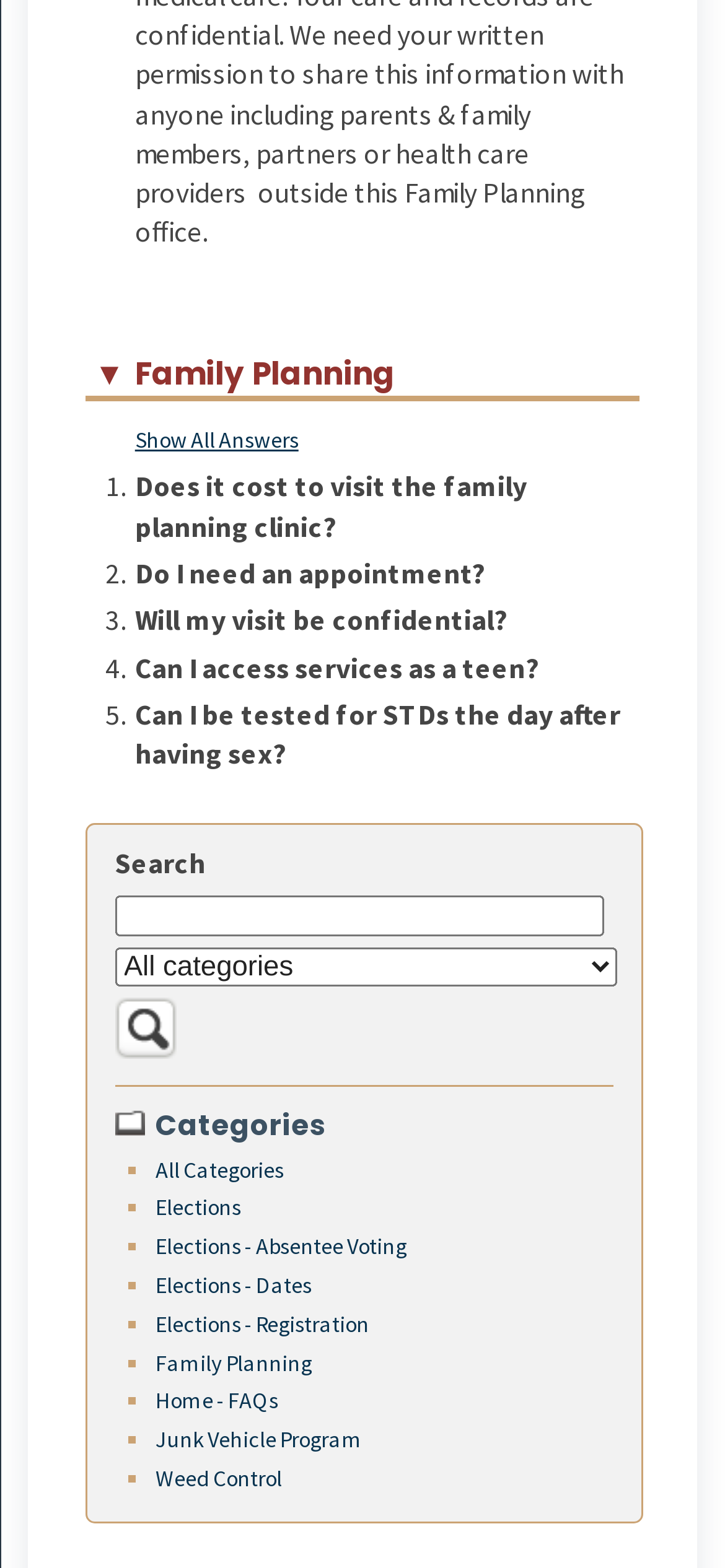Please respond to the question using a single word or phrase:
How many categories are listed on the webpage?

9